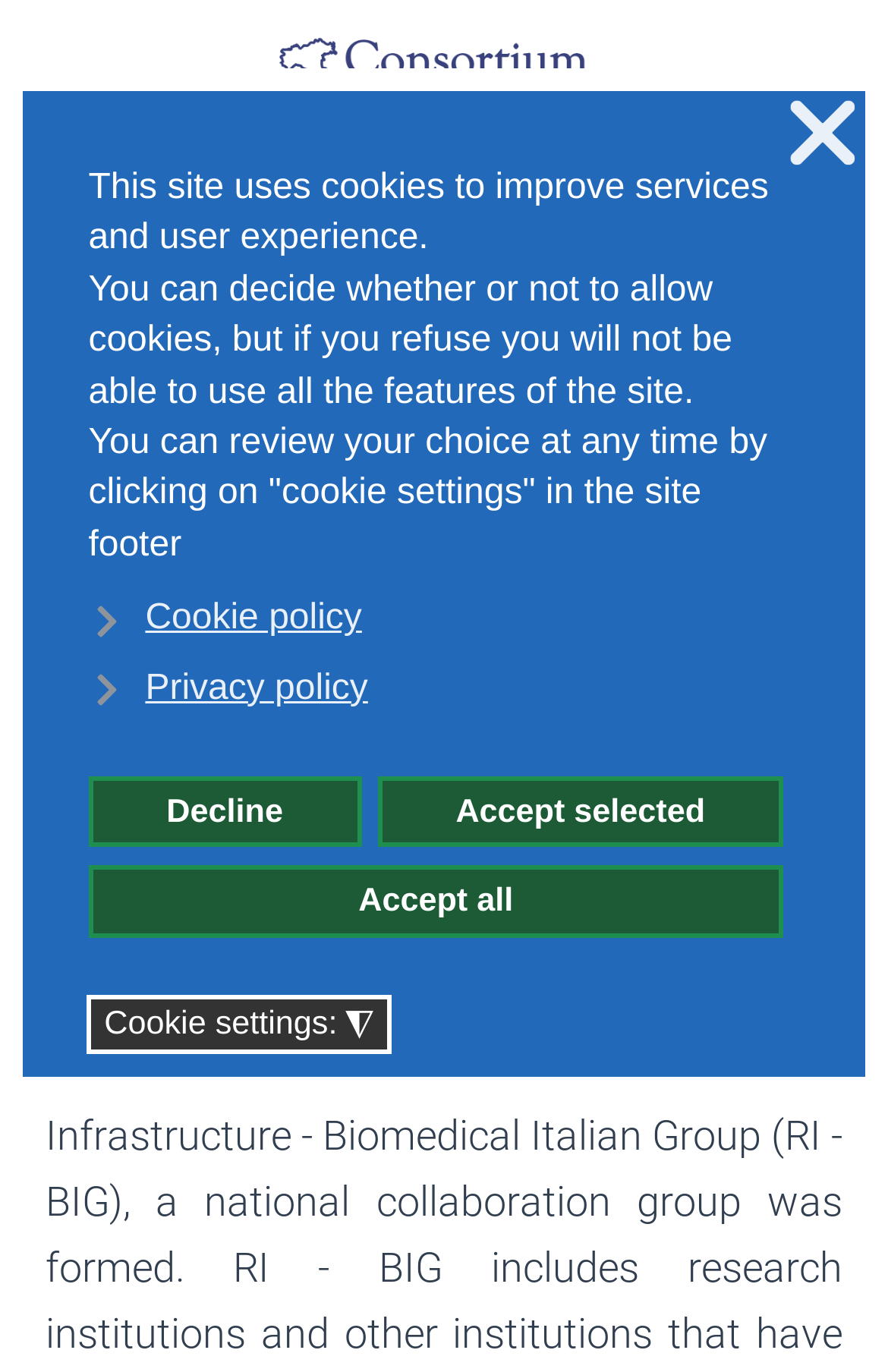Determine the bounding box coordinates of the section to be clicked to follow the instruction: "View 'Research Infrastructure Biomedical Italian Group'". The coordinates should be given as four float numbers between 0 and 1, formatted as [left, top, right, bottom].

[0.051, 0.568, 0.793, 0.673]